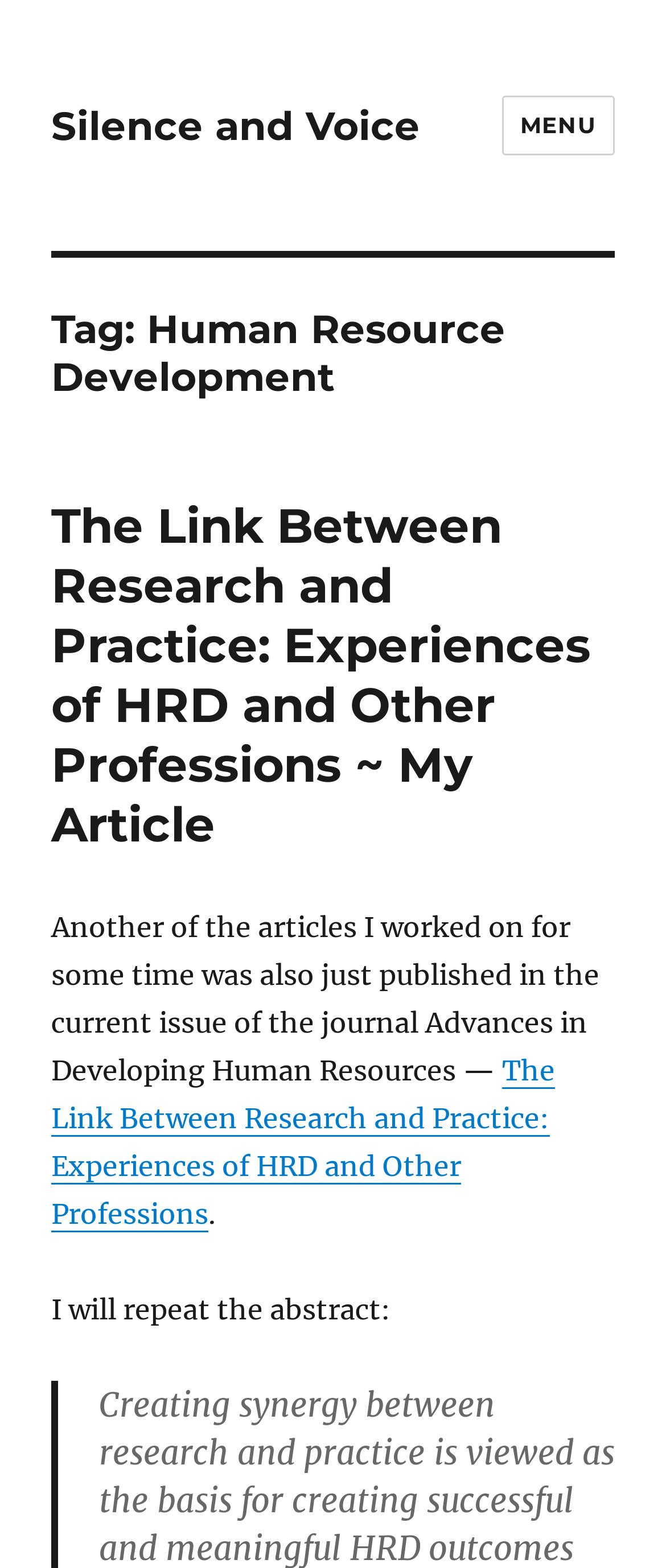Provide a brief response to the question below using a single word or phrase: 
What is the tag of the current webpage?

Human Resource Development